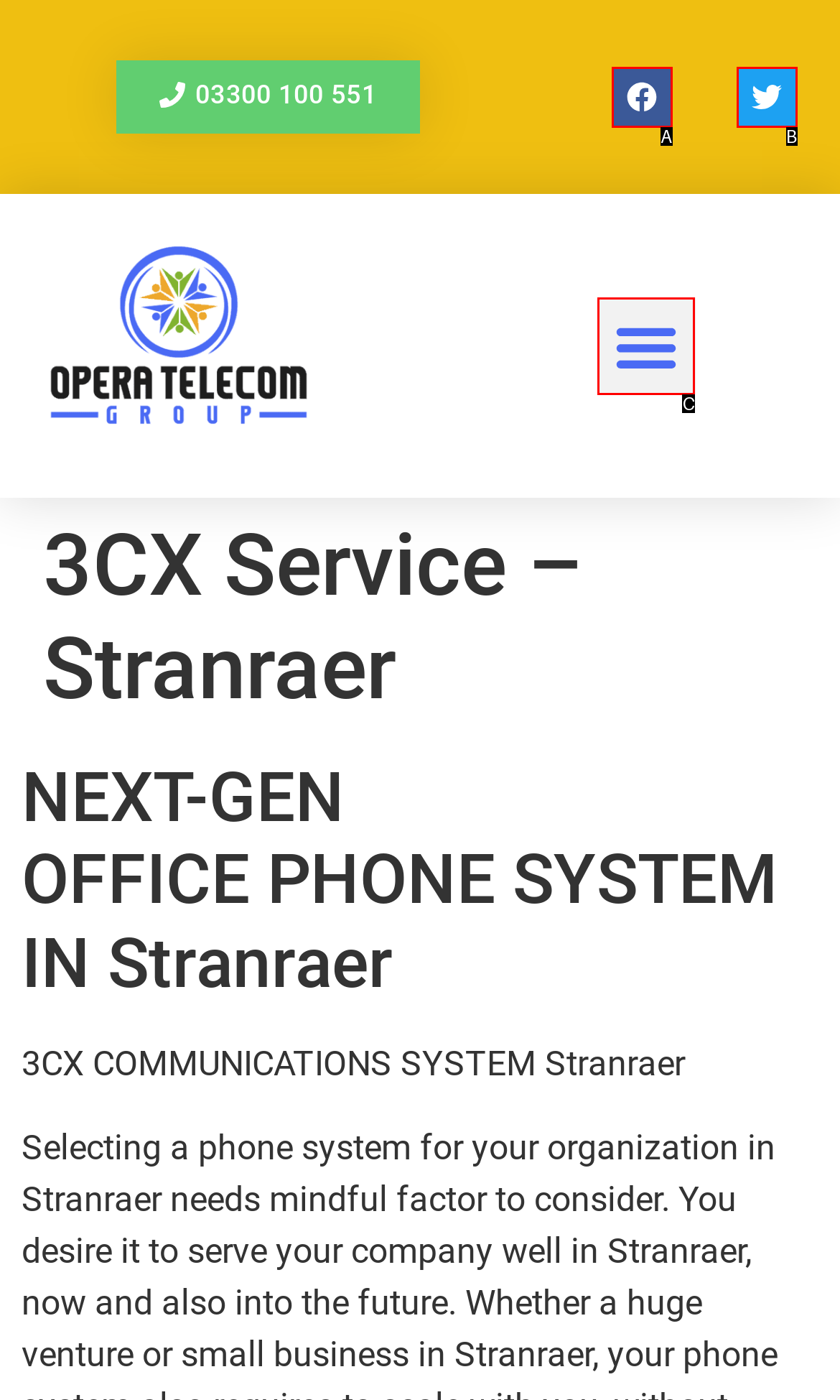Given the description: Menu, determine the corresponding lettered UI element.
Answer with the letter of the selected option.

C